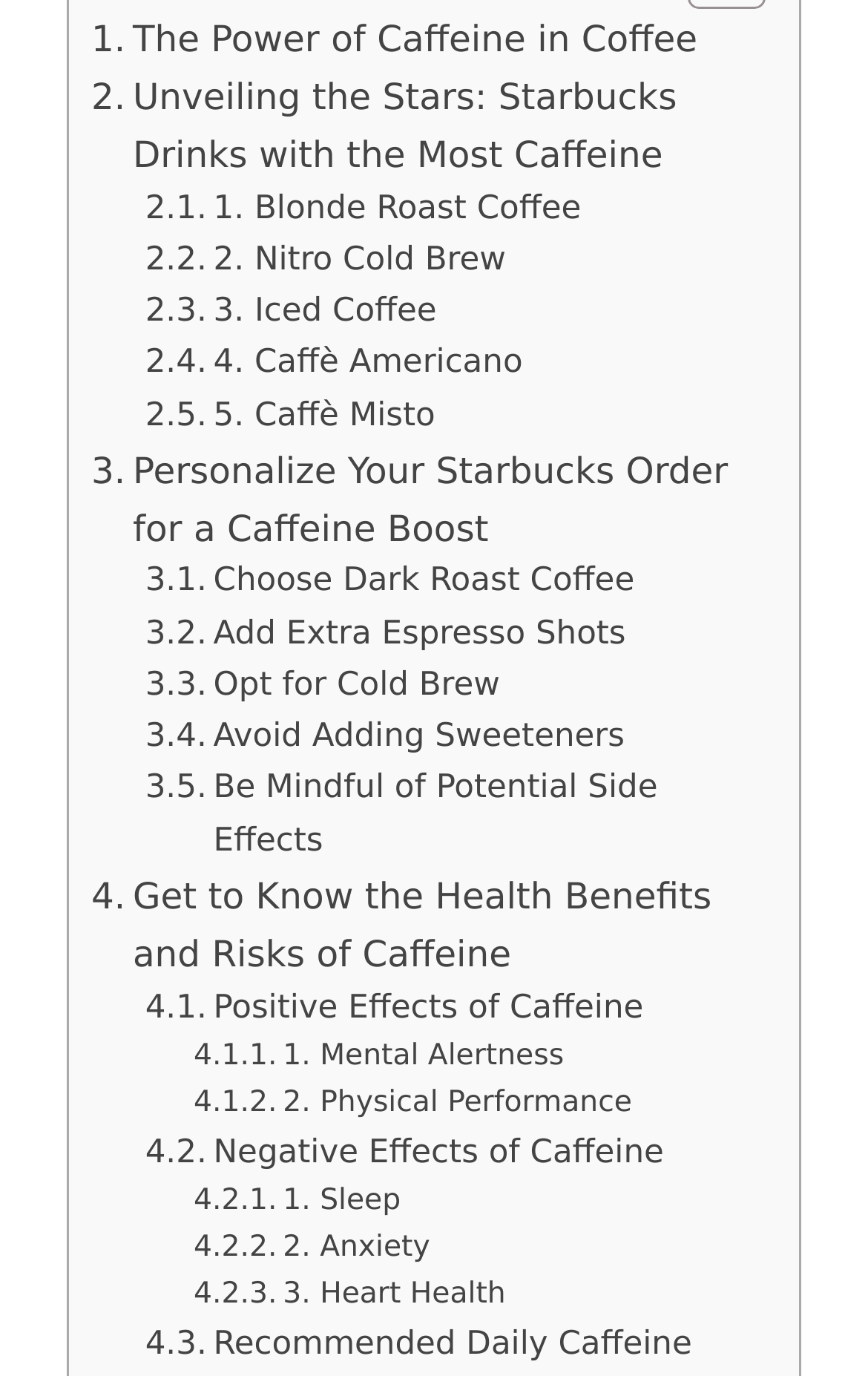Please identify the bounding box coordinates of the clickable region that I should interact with to perform the following instruction: "Learn about the health benefits and risks of caffeine". The coordinates should be expressed as four float numbers between 0 and 1, i.e., [left, top, right, bottom].

[0.105, 0.755, 0.869, 0.838]